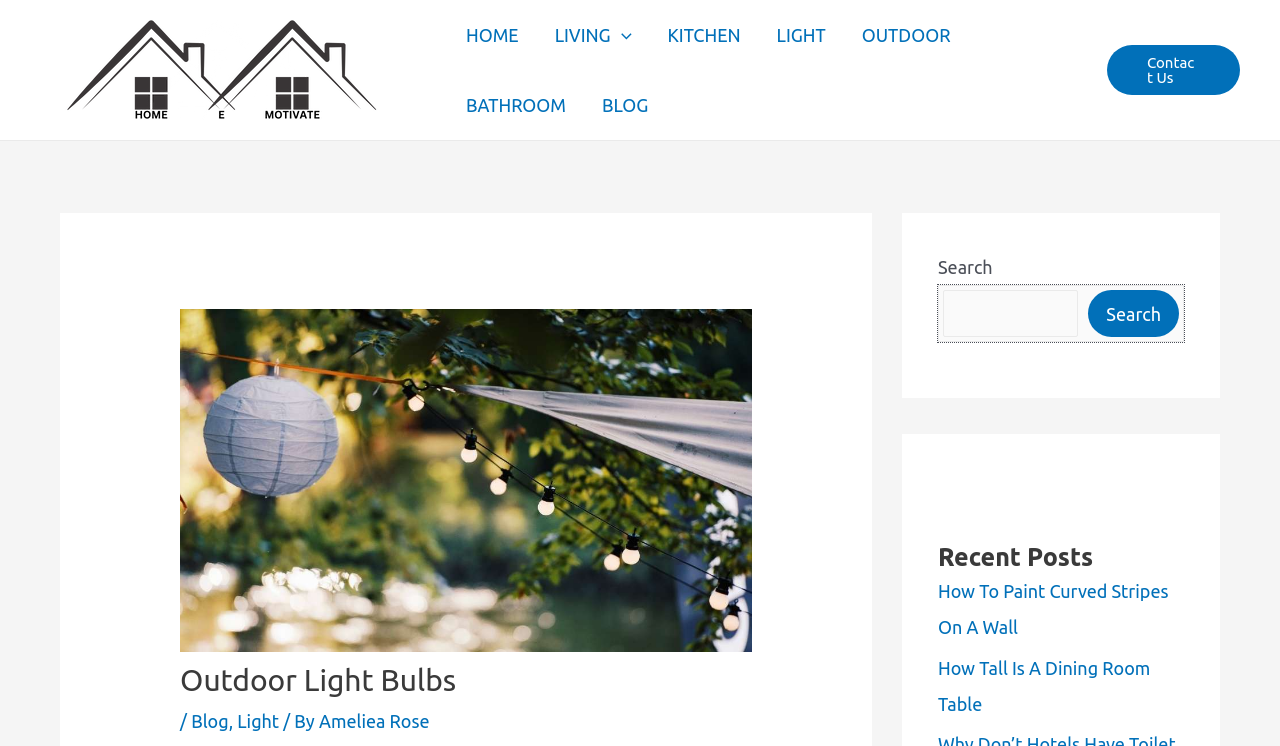Please indicate the bounding box coordinates of the element's region to be clicked to achieve the instruction: "Click the Home e motivate logo". Provide the coordinates as four float numbers between 0 and 1, i.e., [left, top, right, bottom].

[0.031, 0.077, 0.32, 0.104]